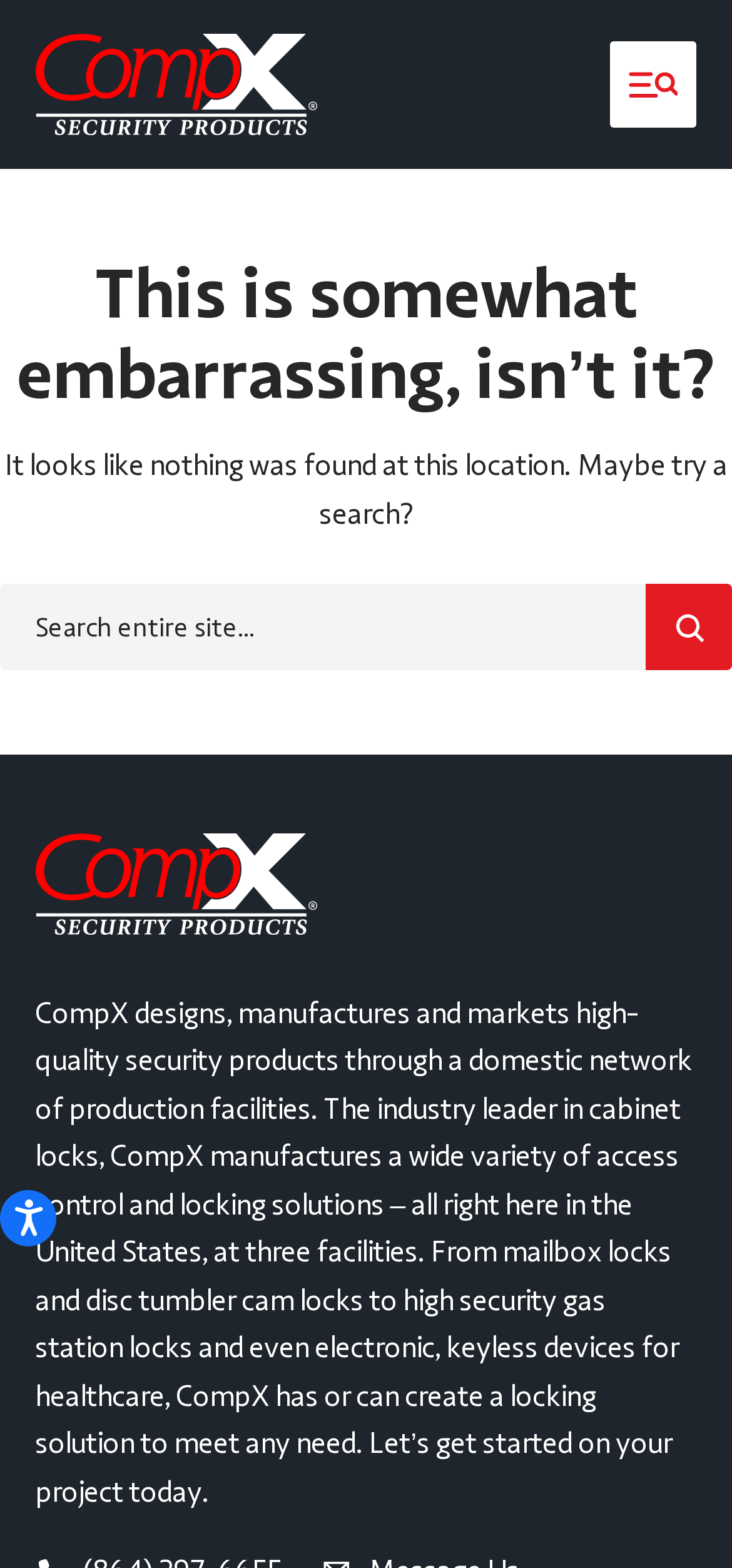Given the description "Skip to Content↵ENTER", provide the bounding box coordinates of the corresponding UI element.

[0.051, 0.06, 0.564, 0.115]